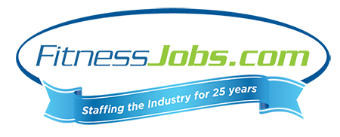Offer a thorough description of the image.

The image showcases the logo for FitnessJobs.com, which is a specialized platform focused on employment opportunities within the fitness industry. The logo features a sleek, modern design with the name "FitnessJobs.com" prominently displayed in a dynamic font. The words "Staffing the Industry for 25 years" are elegantly inscribed on a blue ribbon, highlighting the platform's extensive experience and dedication to connecting job seekers with careers in fitness. This visual representation emphasizes the site’s commitment to supporting both job seekers and employers in the health and wellness sector.